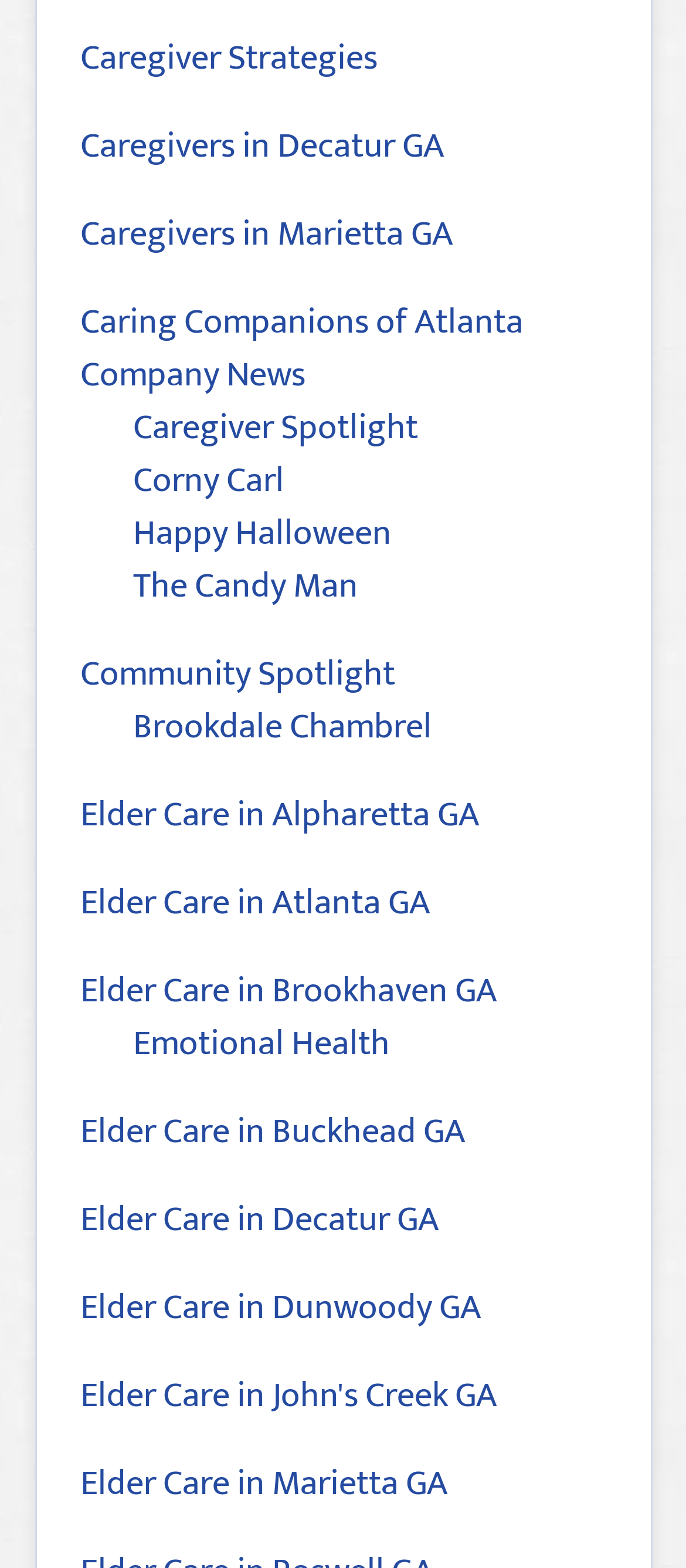Provide the bounding box coordinates of the HTML element described by the text: "Elder Care in Dunwoody GA". The coordinates should be in the format [left, top, right, bottom] with values between 0 and 1.

[0.117, 0.815, 0.701, 0.853]